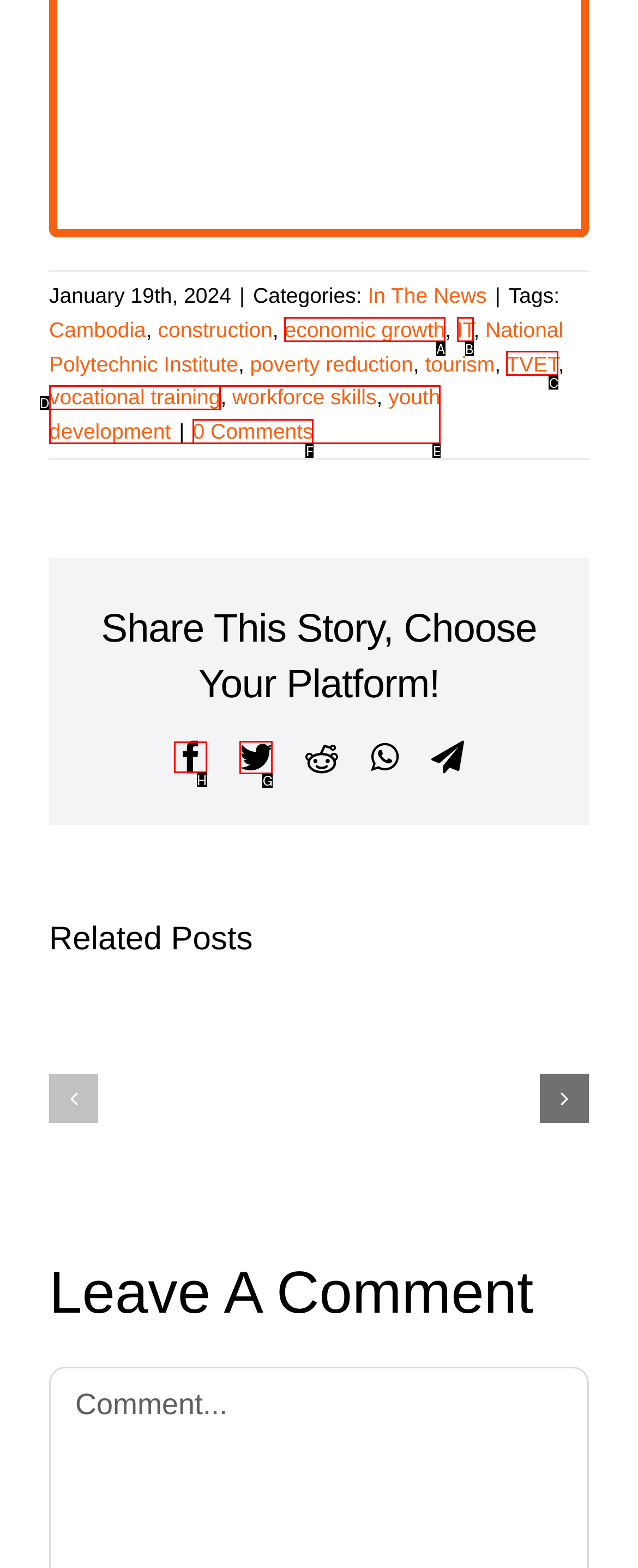Tell me the letter of the correct UI element to click for this instruction: Share this story on Facebook. Answer with the letter only.

H